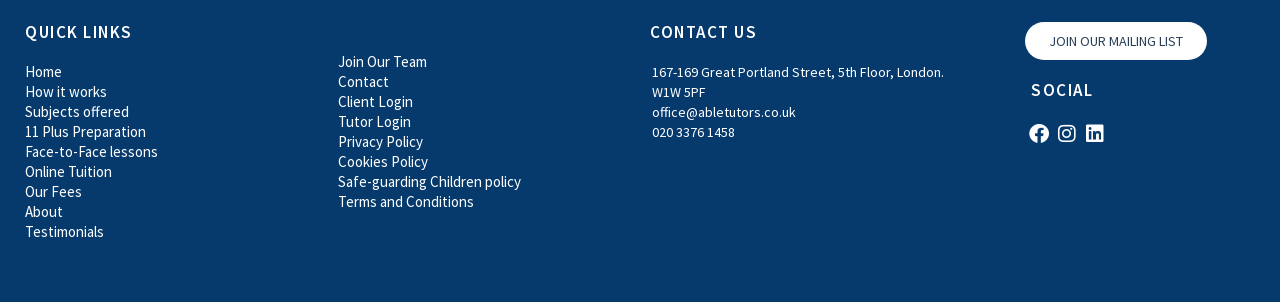What is the email address of the office?
Using the image, provide a detailed and thorough answer to the question.

The email address of the office is 'office@abletutors.co.uk' because it is listed under the 'CONTACT US' heading, with a bounding box coordinate of [0.509, 0.34, 0.621, 0.4].